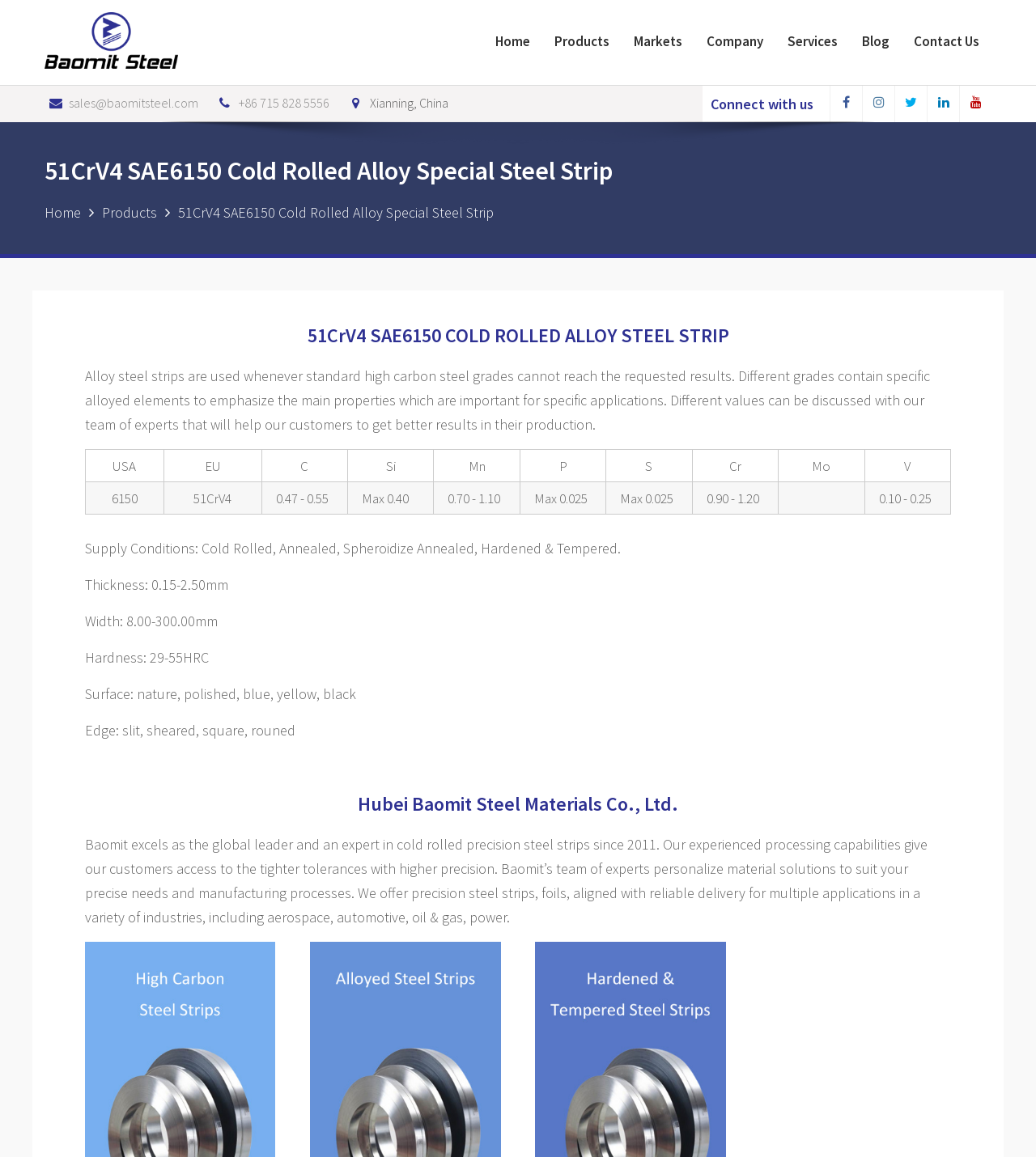Refer to the image and offer a detailed explanation in response to the question: What is the hardness range of the steel strip?

The hardness range of the steel strip can be found in the section that describes the properties of the 51CrV4 SAE6150 Cold Rolled Alloy Special Steel Strip, where it says 'Hardness: 29-55HRC'.